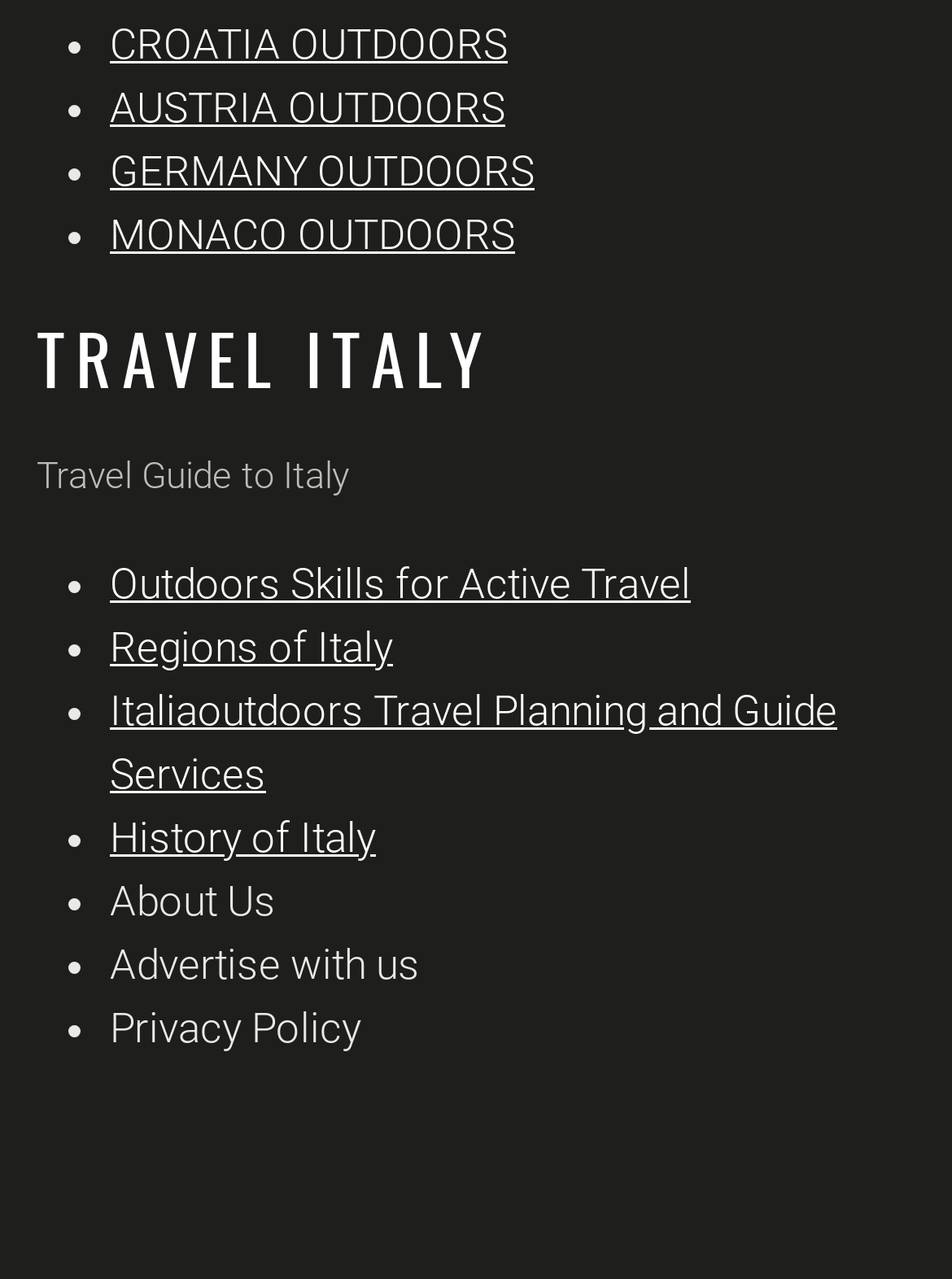Based on the image, please elaborate on the answer to the following question:
What is the section about after 'Regions of Italy'?

The list of links on the webpage shows that after 'Regions of Italy', the next section is about 'Italiaoutdoors Travel Planning and Guide Services'.